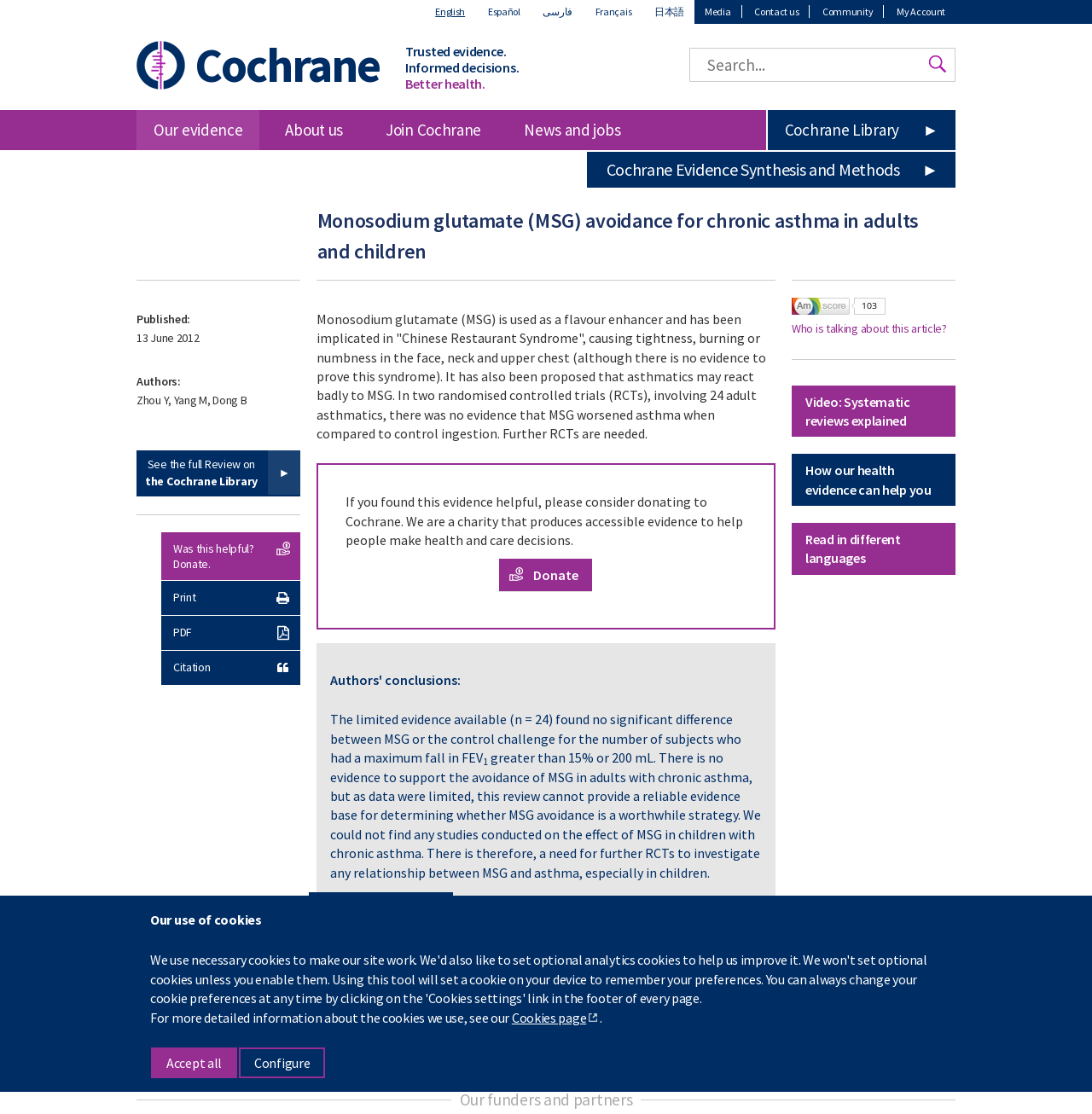Can you specify the bounding box coordinates of the area that needs to be clicked to fulfill the following instruction: "Search for health topics"?

[0.631, 0.043, 0.875, 0.074]